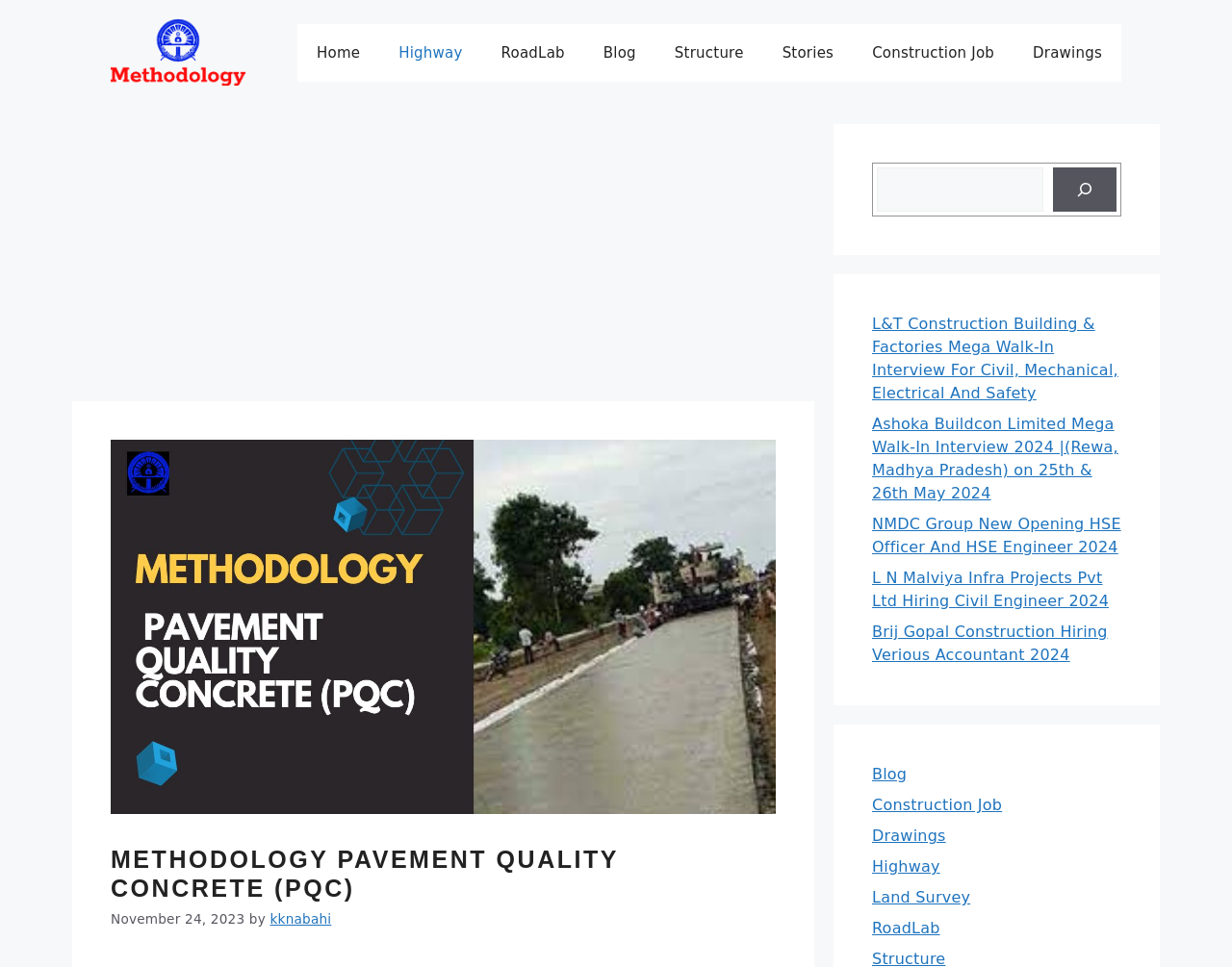Determine the bounding box coordinates of the area to click in order to meet this instruction: "Click the 'WATERED STEM ROASTED TEA BAG' link".

None